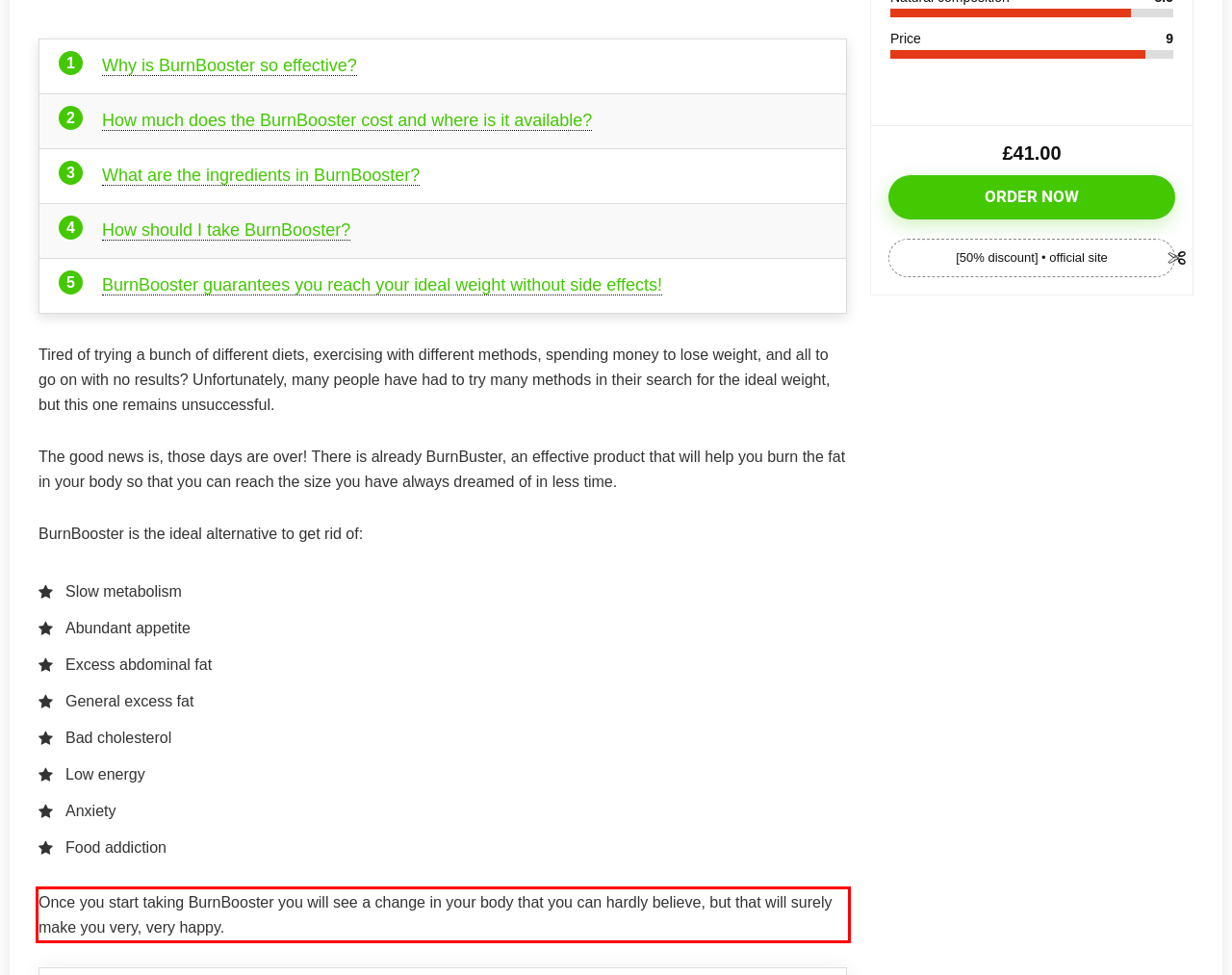Review the screenshot of the webpage and recognize the text inside the red rectangle bounding box. Provide the extracted text content.

Once you start taking BurnBooster you will see a change in your body that you can hardly believe, but that will surely make you very, very happy.